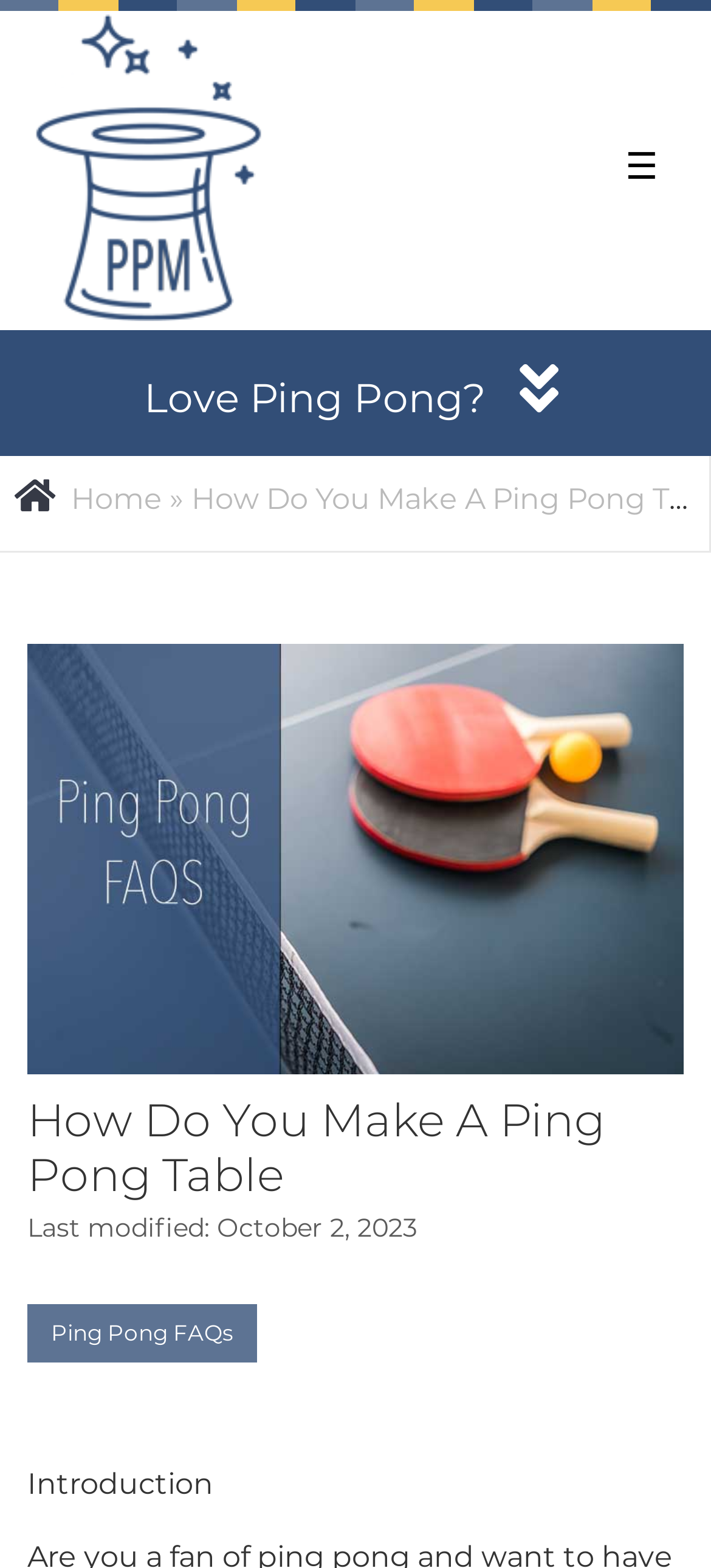Based on the element description "Ping Pong FAQs", predict the bounding box coordinates of the UI element.

[0.038, 0.831, 0.362, 0.869]